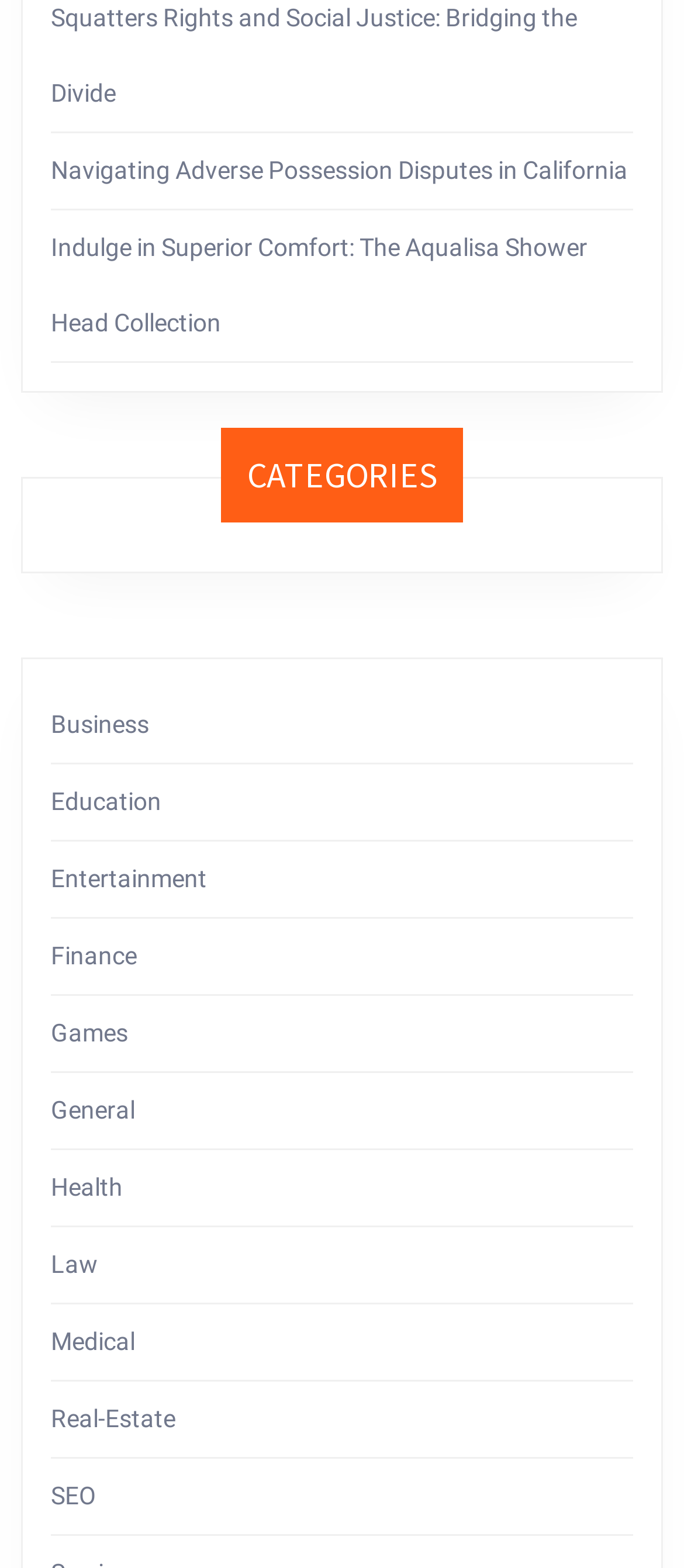Indicate the bounding box coordinates of the element that needs to be clicked to satisfy the following instruction: "Read about Indulge in Superior Comfort: The Aqualisa Shower Head Collection". The coordinates should be four float numbers between 0 and 1, i.e., [left, top, right, bottom].

[0.074, 0.149, 0.859, 0.215]